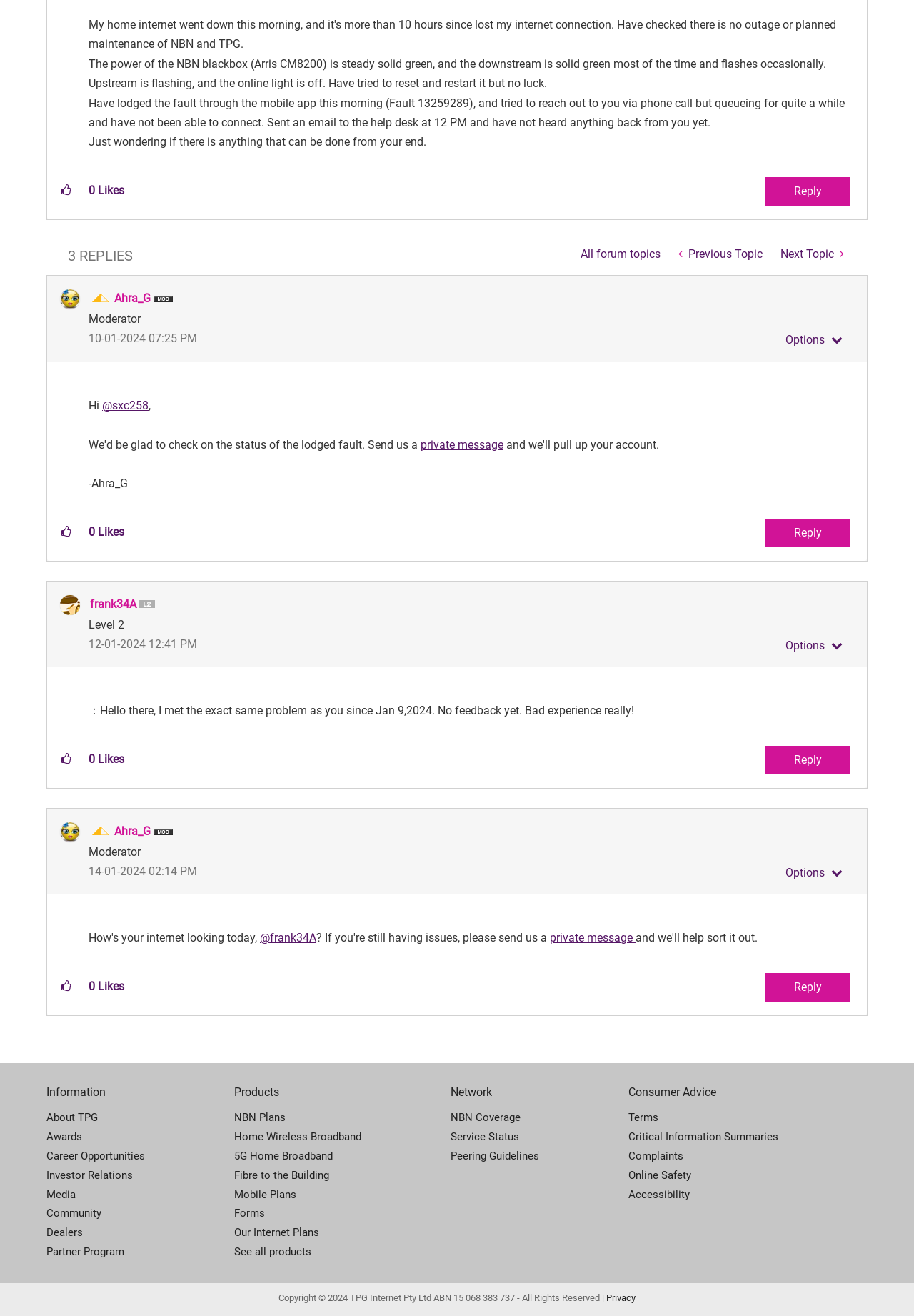Give the bounding box coordinates for this UI element: "Fibre to the Building". The coordinates should be four float numbers between 0 and 1, arranged as [left, top, right, bottom].

[0.256, 0.886, 0.493, 0.9]